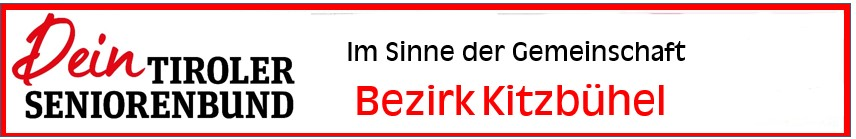What is highlighted in red in the logo?
Based on the image, provide a one-word or brief-phrase response.

Bezirk and Kitzbühel